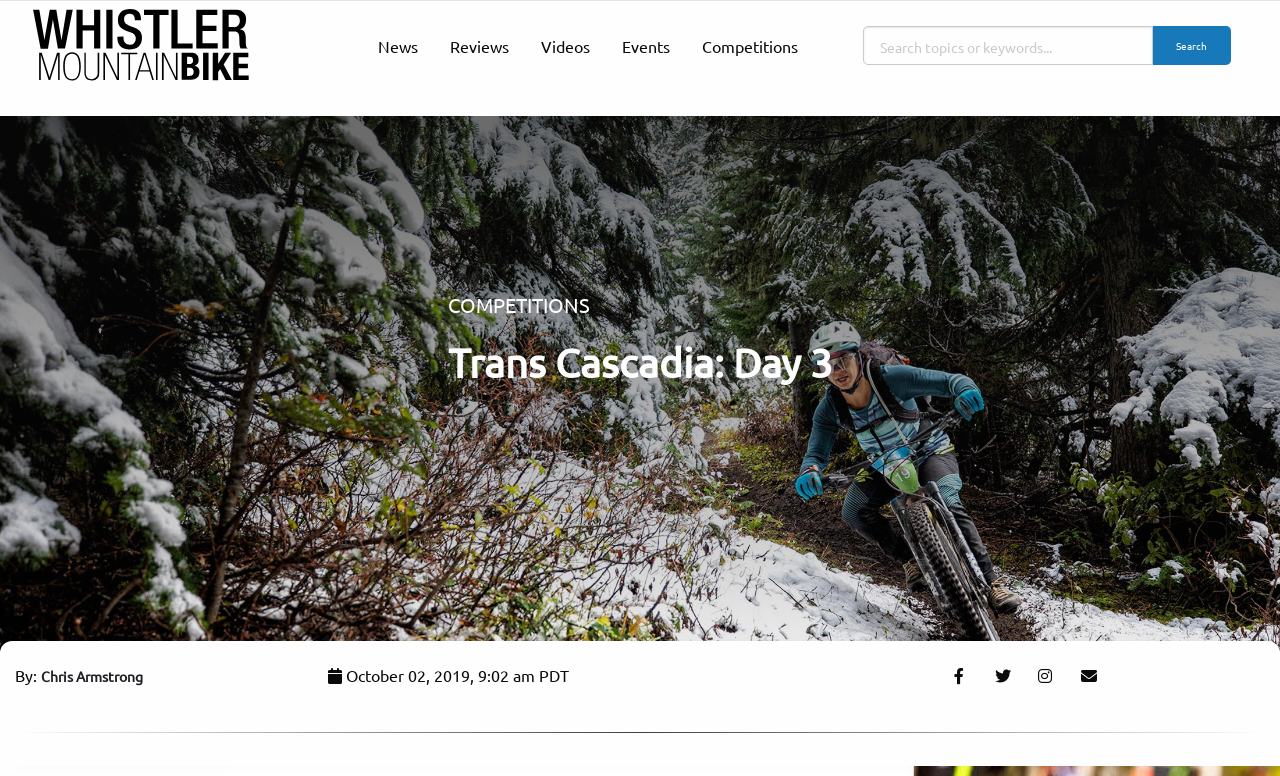Using floating point numbers between 0 and 1, provide the bounding box coordinates in the format (top-left x, top-left y, bottom-right x, bottom-right y). Locate the UI element described here: 0

None